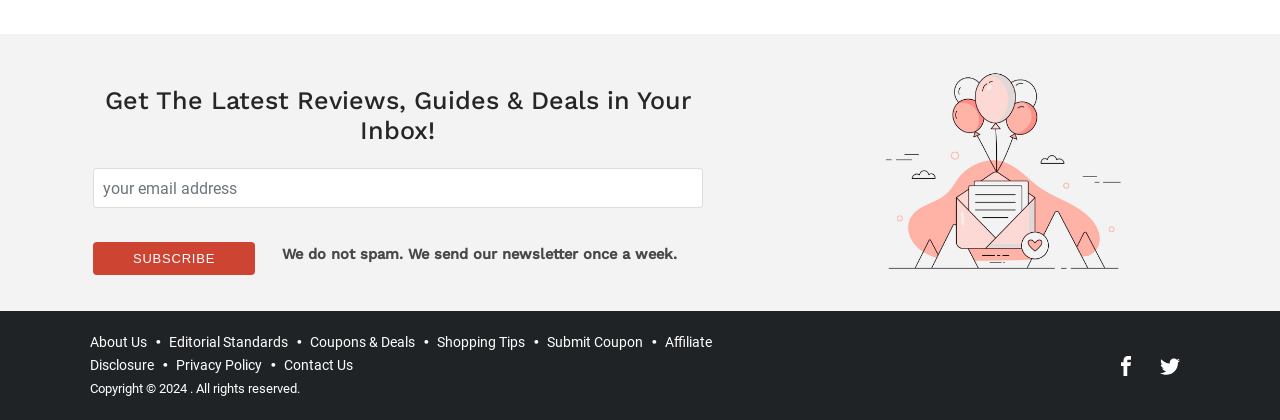Indicate the bounding box coordinates of the element that must be clicked to execute the instruction: "subscribe to the newsletter". The coordinates should be given as four float numbers between 0 and 1, i.e., [left, top, right, bottom].

[0.073, 0.577, 0.199, 0.656]